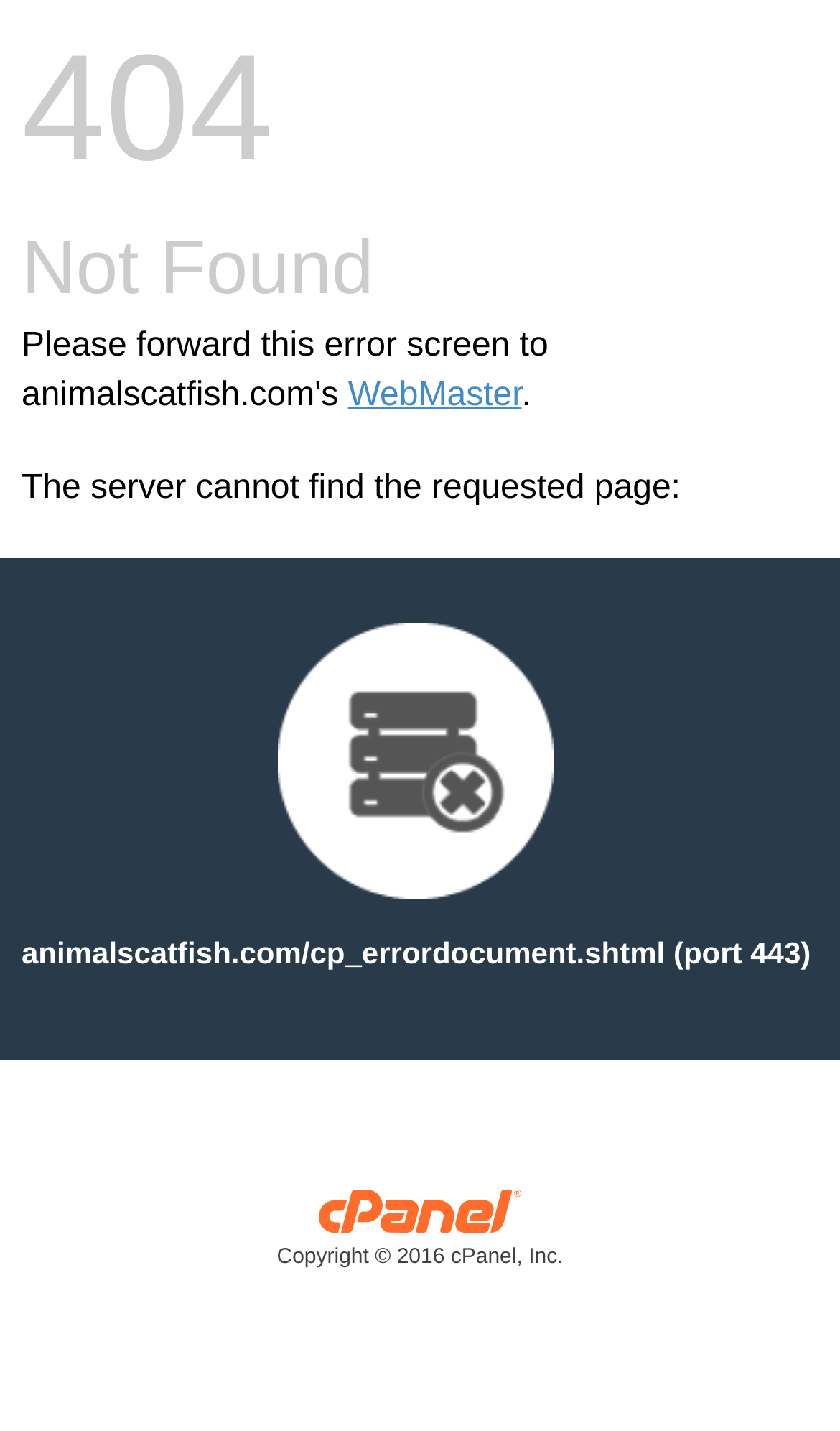Extract the bounding box coordinates for the UI element described by the text: "WebMaster". The coordinates should be in the form of [left, top, right, bottom] with values between 0 and 1.

[0.414, 0.263, 0.621, 0.289]